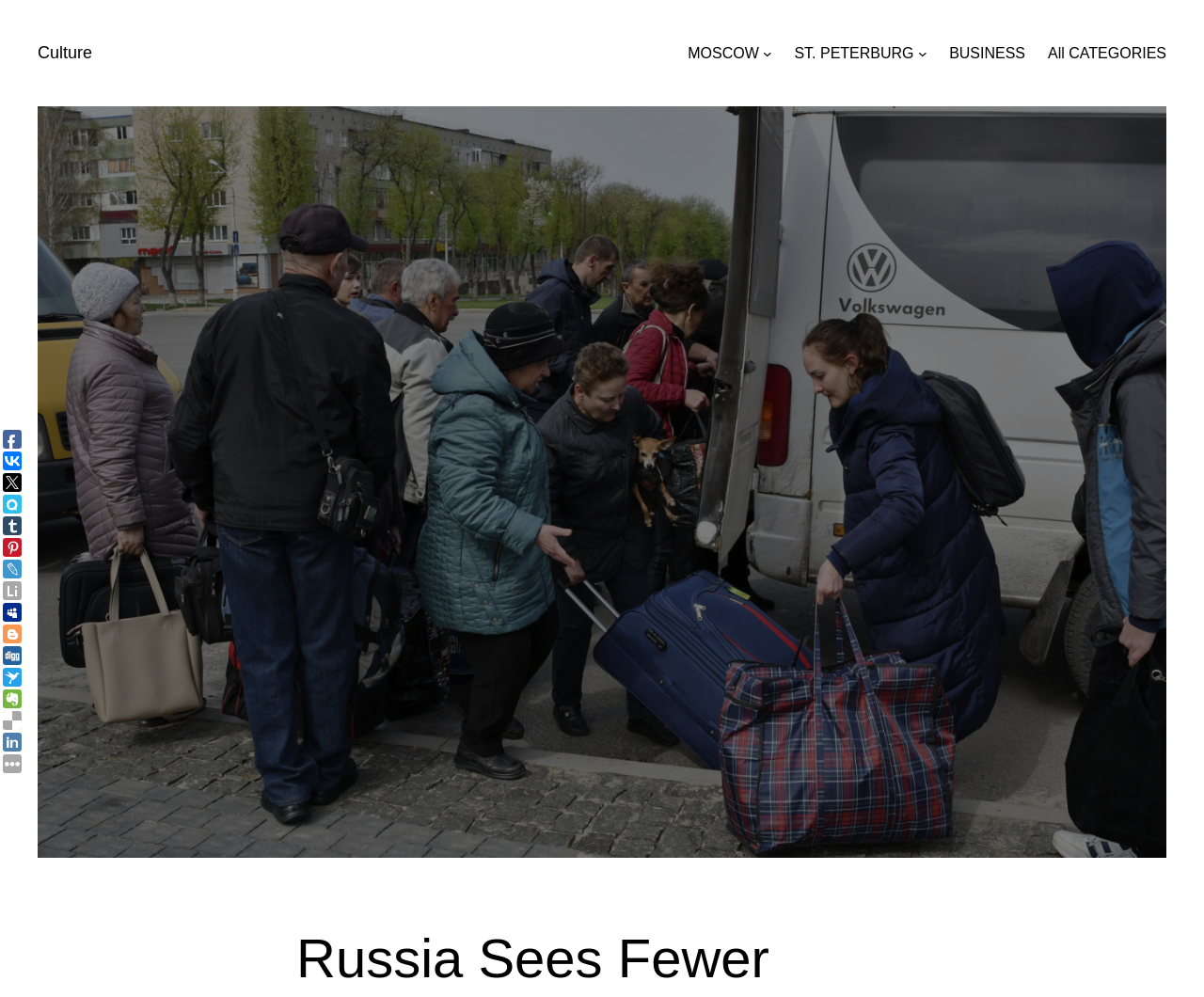How many categories are listed in the menu? From the image, respond with a single word or brief phrase.

5